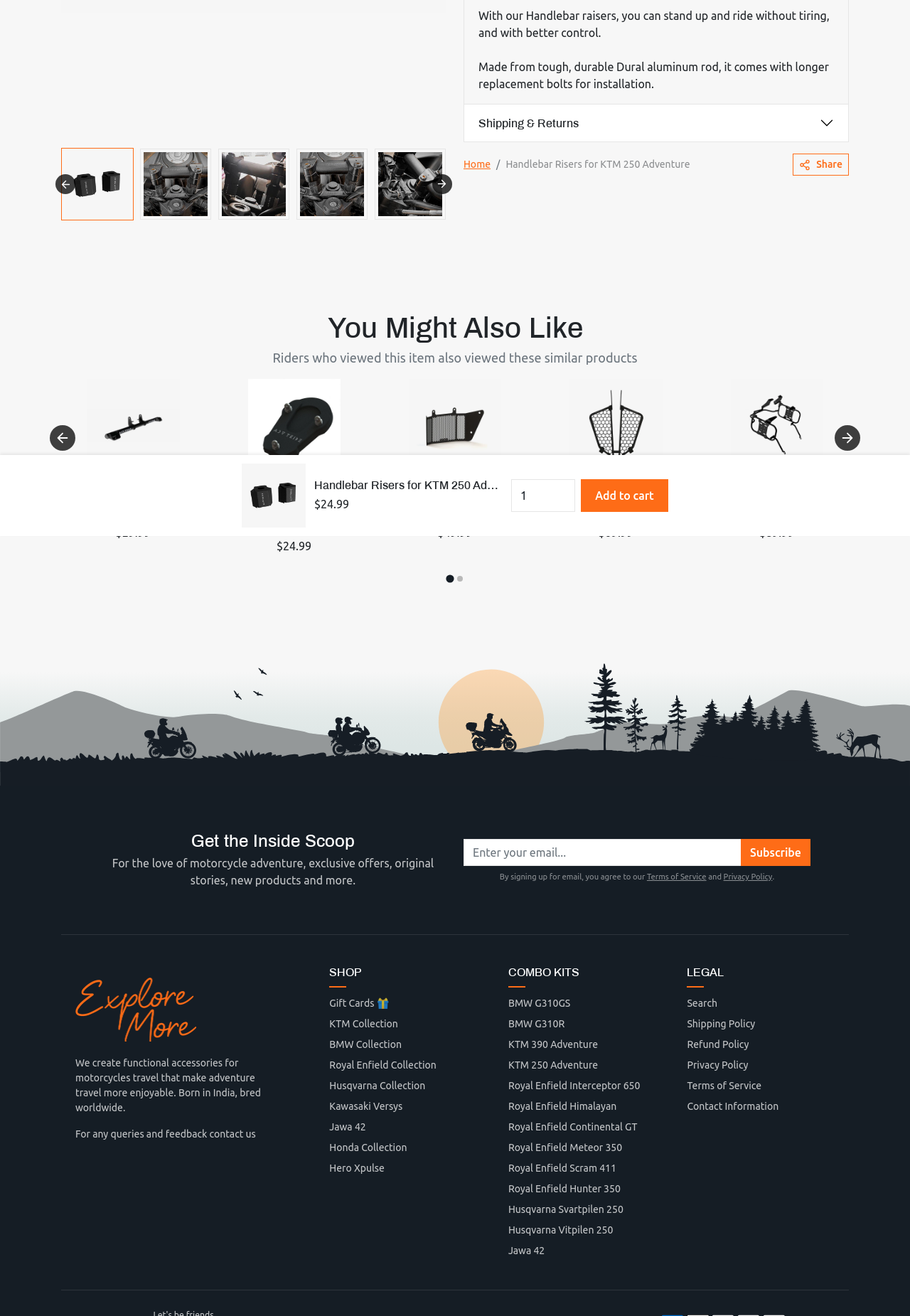Identify the bounding box for the element characterized by the following description: "Royal Enfield Collection".

[0.362, 0.802, 0.54, 0.818]